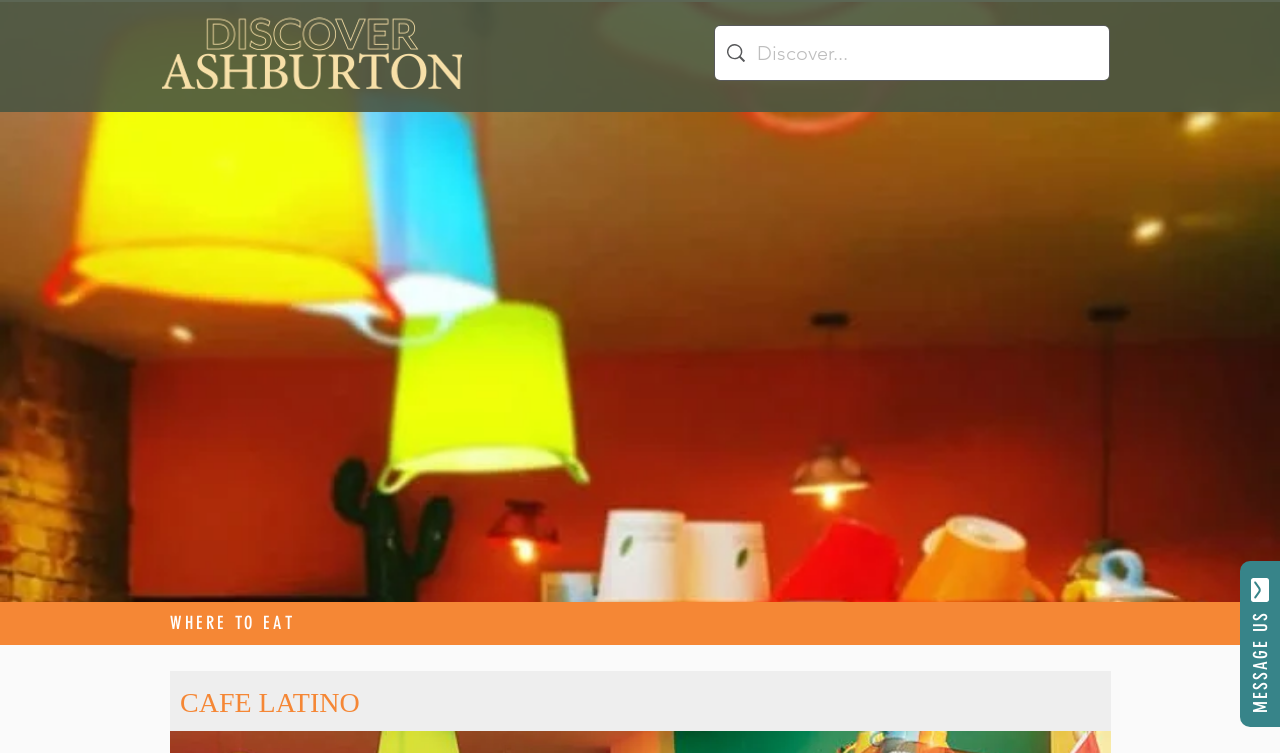What is the function of the search box?
Your answer should be a single word or phrase derived from the screenshot.

Search